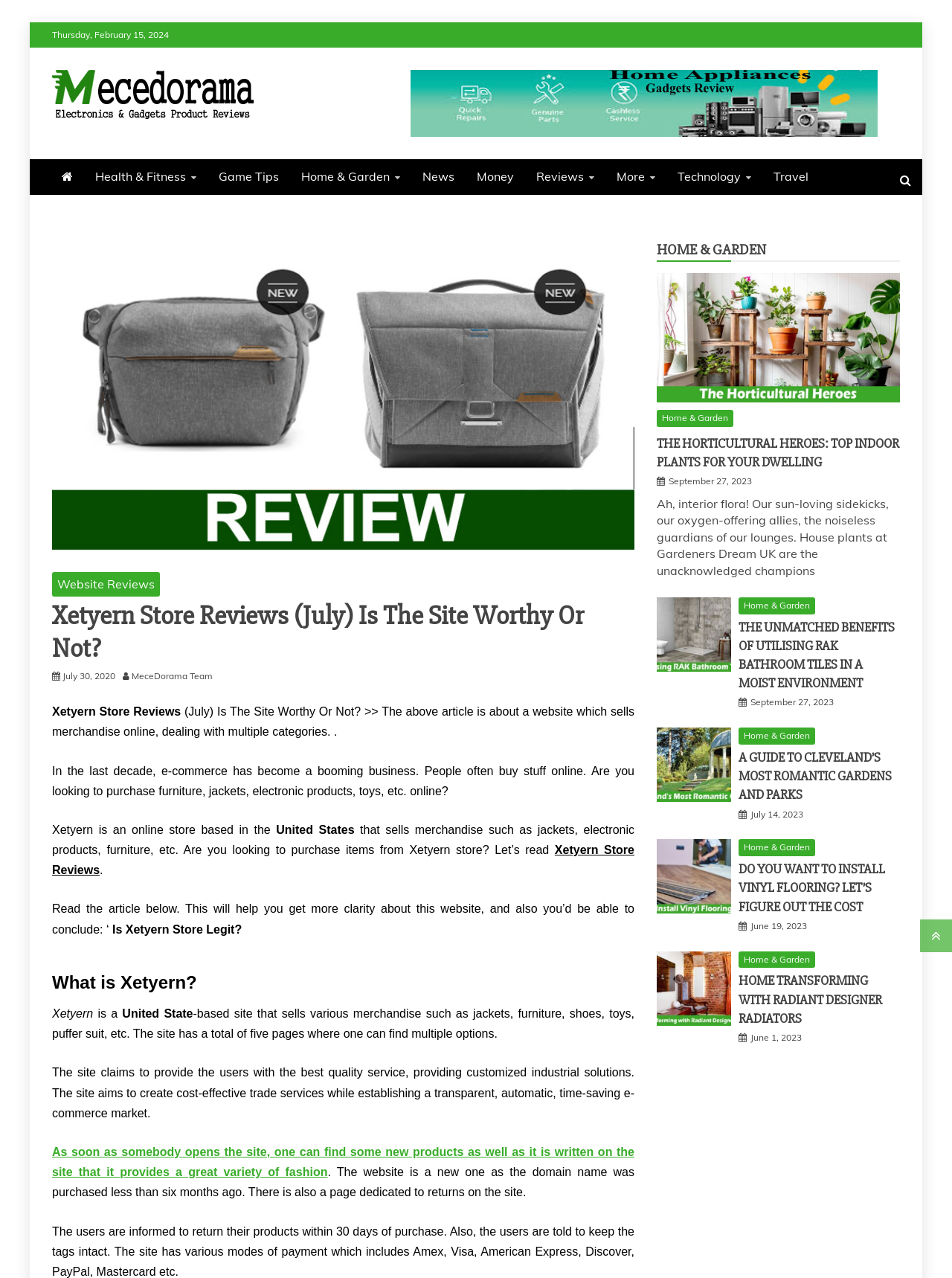Respond to the question below with a single word or phrase:
What is the purpose of Xetyern store?

to provide cost-effective trade services